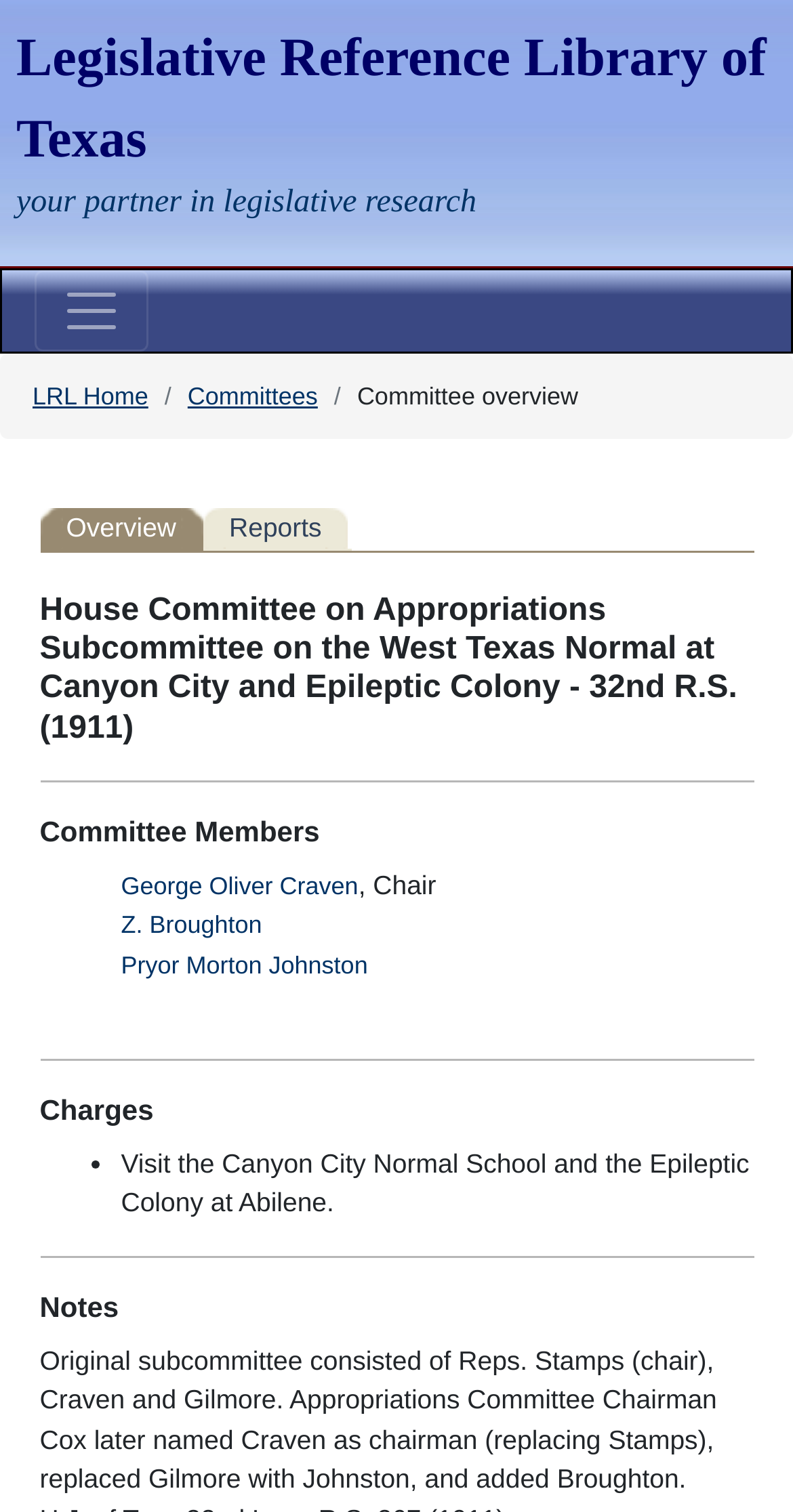Determine the bounding box coordinates of the section to be clicked to follow the instruction: "Visit the page of George Oliver Craven". The coordinates should be given as four float numbers between 0 and 1, formatted as [left, top, right, bottom].

[0.153, 0.576, 0.452, 0.595]